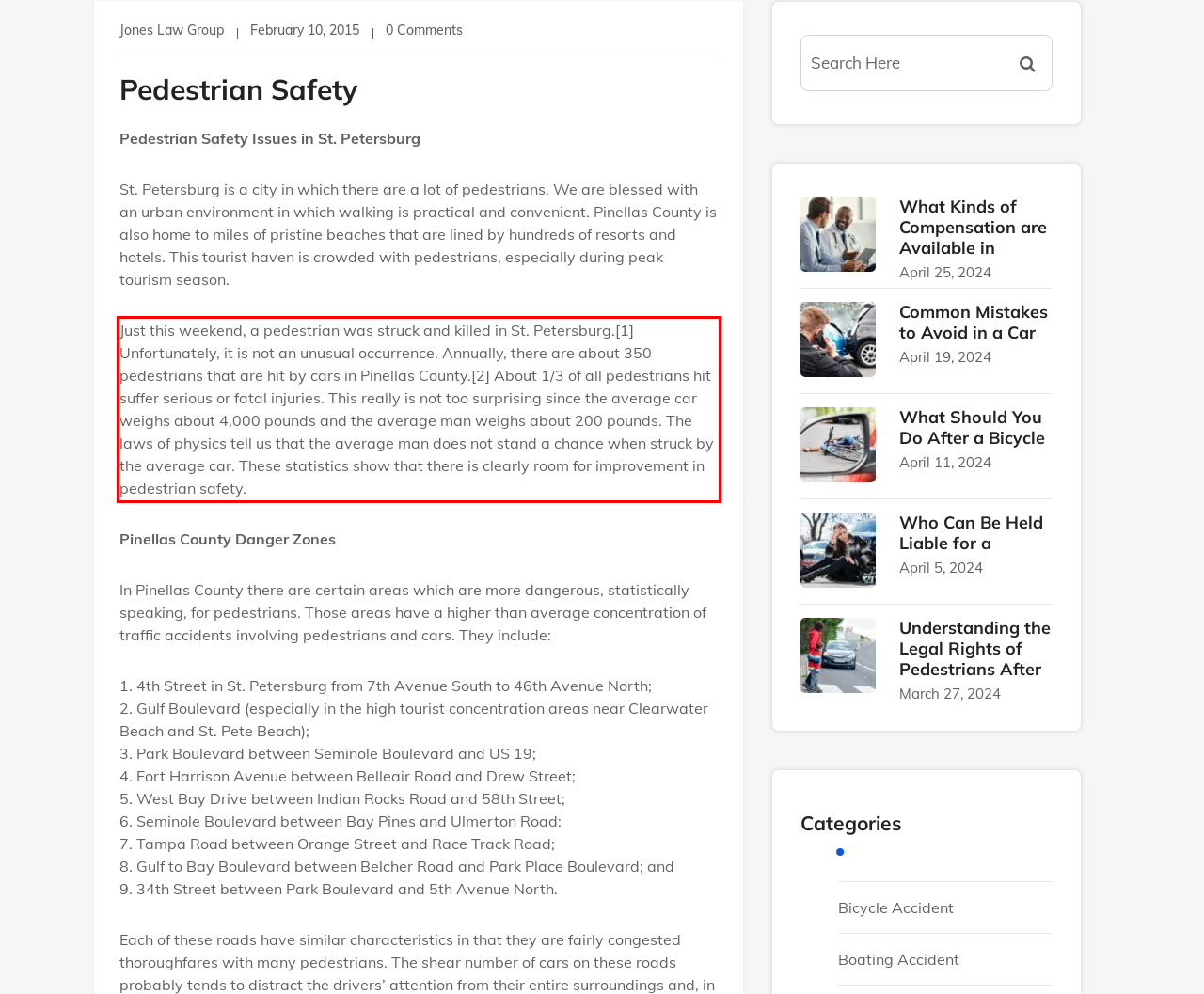Identify the red bounding box in the webpage screenshot and perform OCR to generate the text content enclosed.

Just this weekend, a pedestrian was struck and killed in St. Petersburg.[1] Unfortunately, it is not an unusual occurrence. Annually, there are about 350 pedestrians that are hit by cars in Pinellas County.[2] About 1/3 of all pedestrians hit suffer serious or fatal injuries. This really is not too surprising since the average car weighs about 4,000 pounds and the average man weighs about 200 pounds. The laws of physics tell us that the average man does not stand a chance when struck by the average car. These statistics show that there is clearly room for improvement in pedestrian safety.